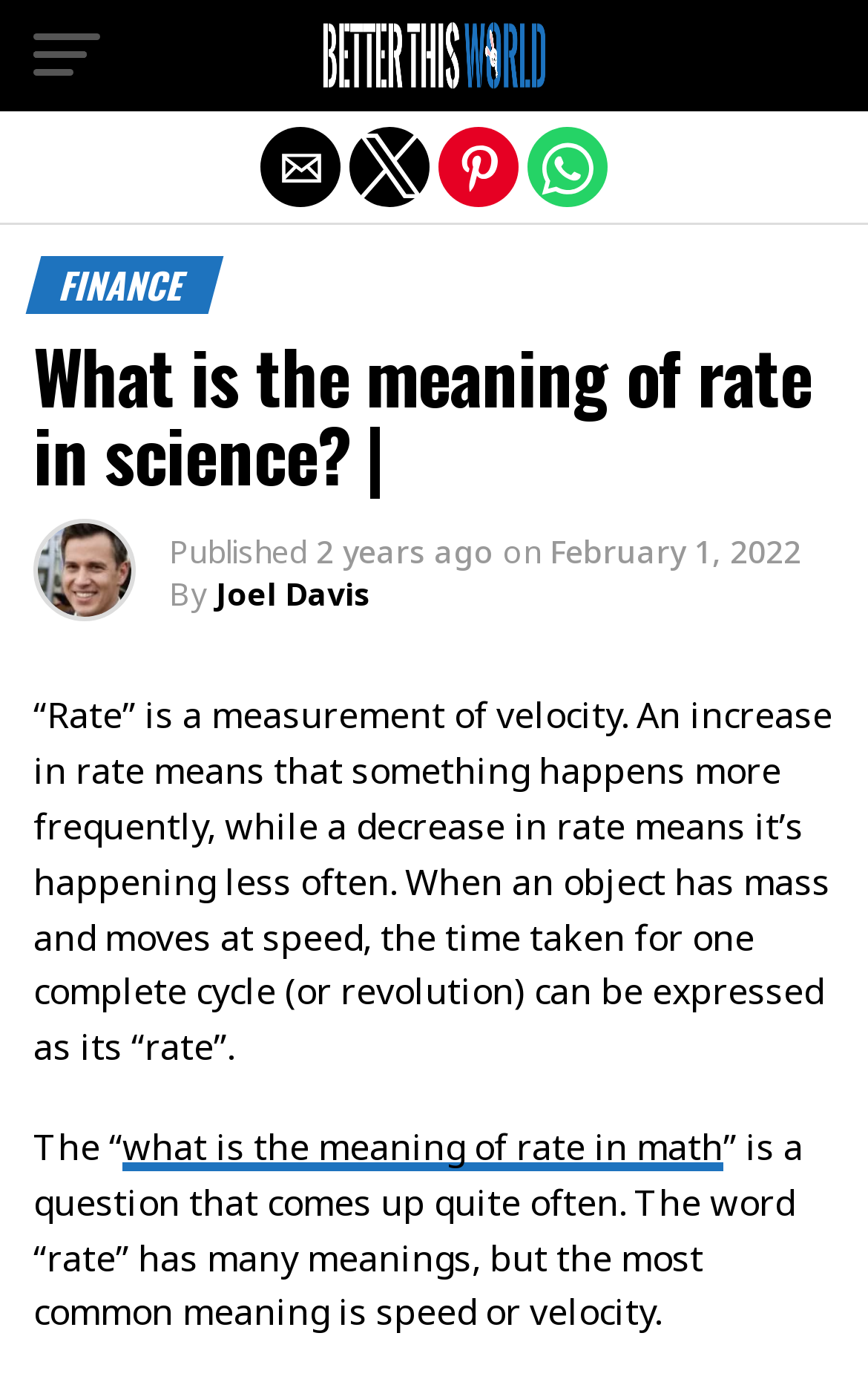When was the article published? Please answer the question using a single word or phrase based on the image.

February 1, 2022